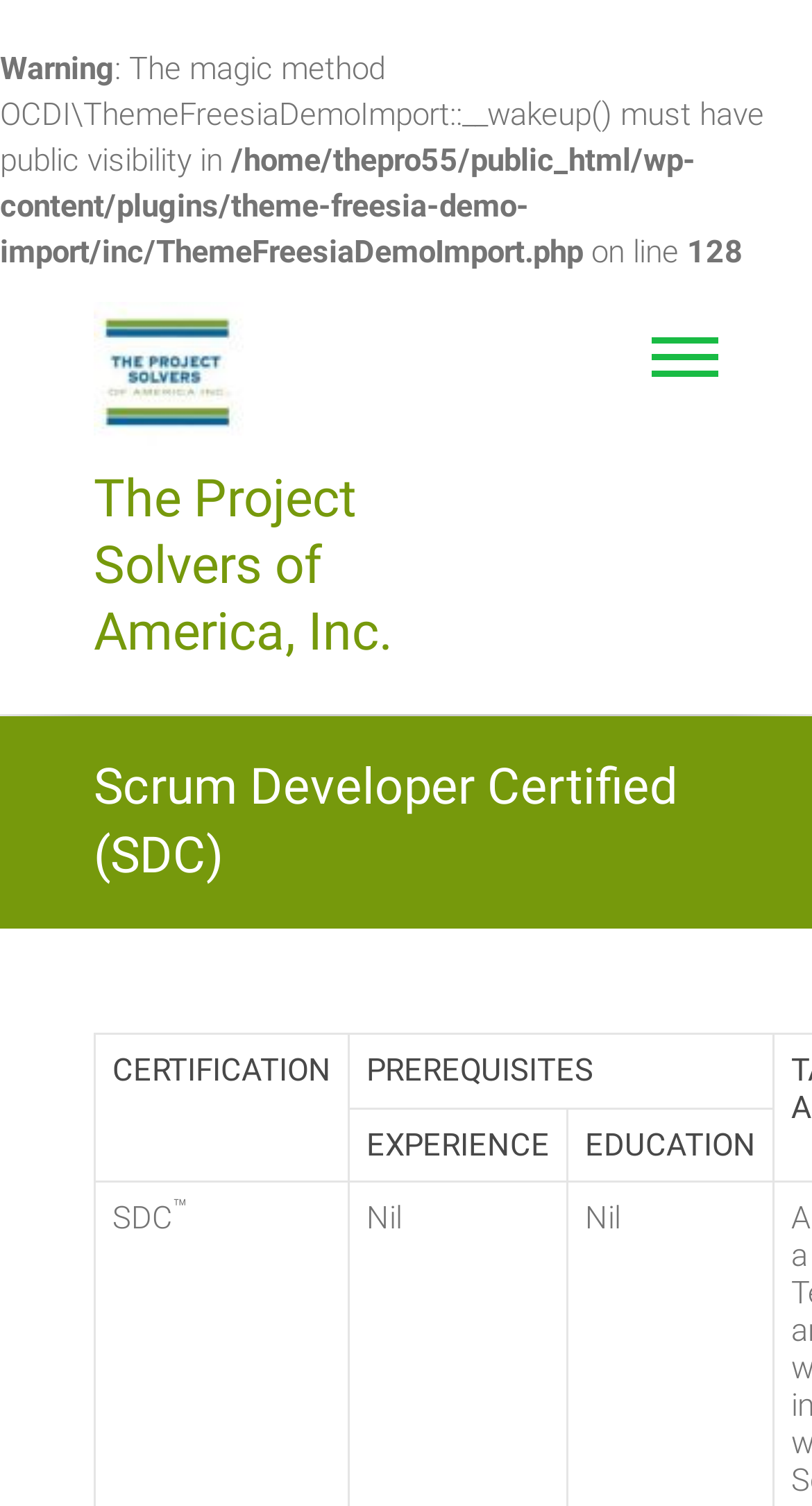Please respond to the question with a concise word or phrase:
What is the superscript symbol?

Unknown